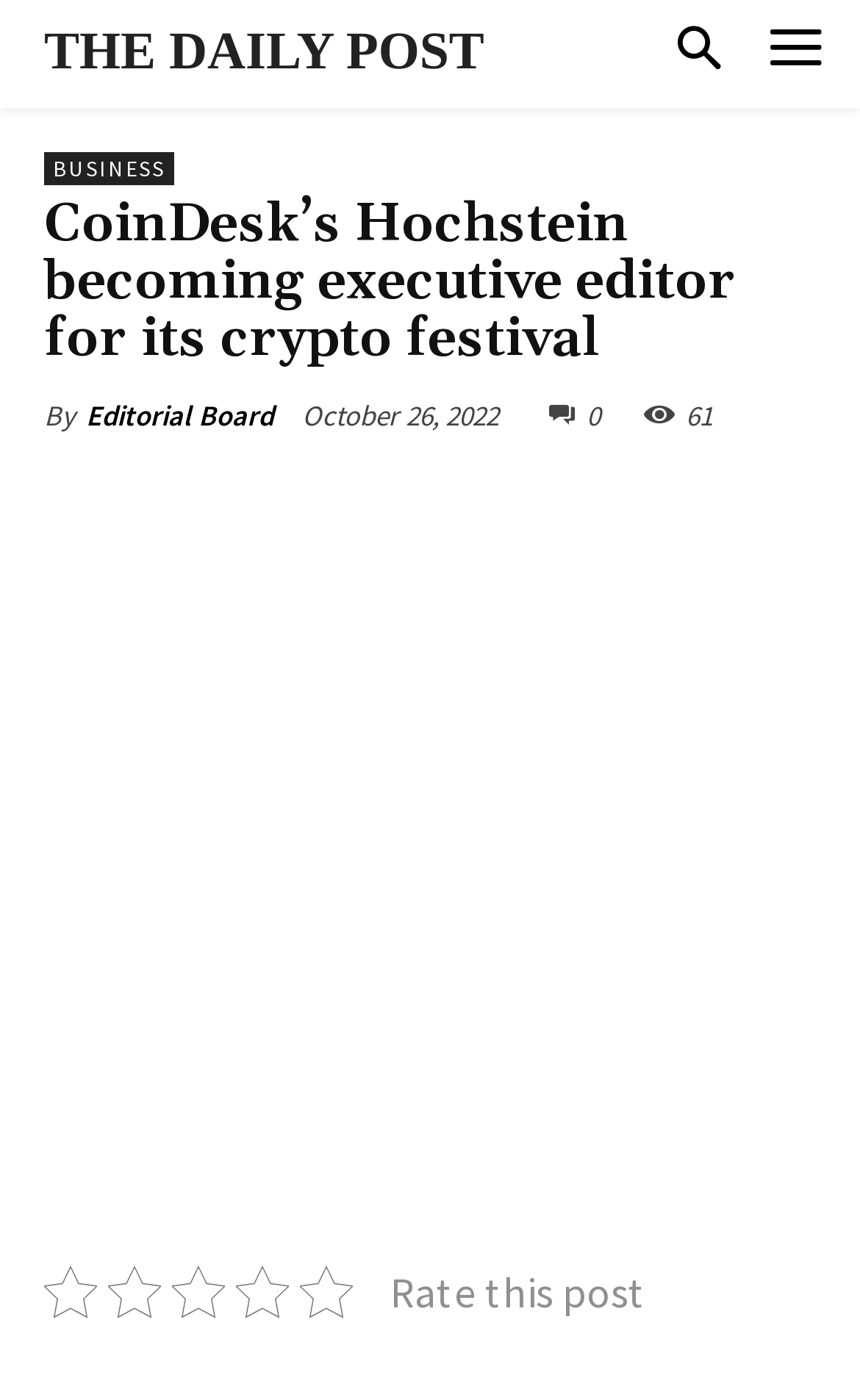Please specify the bounding box coordinates of the area that should be clicked to accomplish the following instruction: "Click on BUSINESS". The coordinates should consist of four float numbers between 0 and 1, i.e., [left, top, right, bottom].

[0.051, 0.108, 0.203, 0.132]